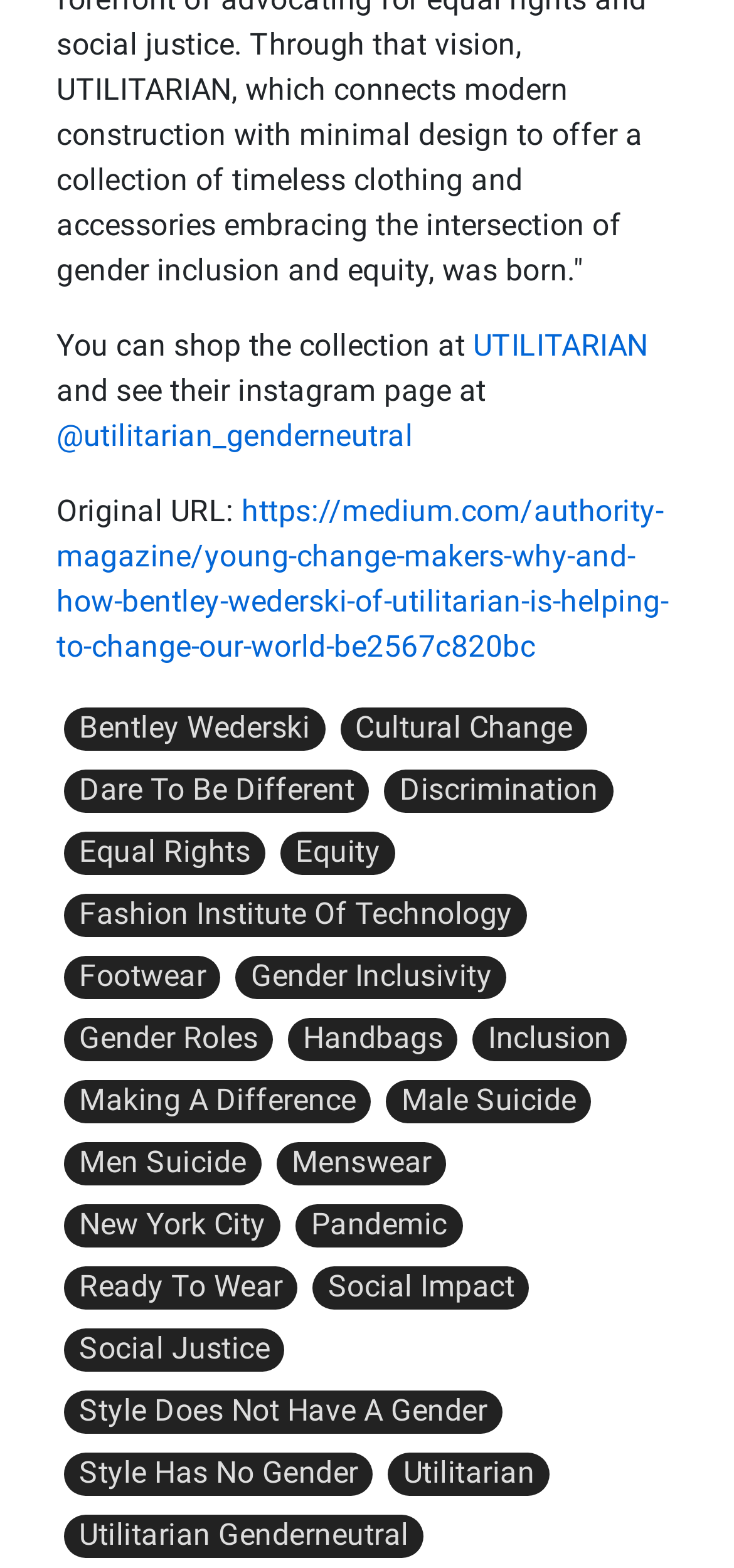Determine the bounding box coordinates of the region I should click to achieve the following instruction: "Explore the Fashion Institute Of Technology". Ensure the bounding box coordinates are four float numbers between 0 and 1, i.e., [left, top, right, bottom].

[0.087, 0.569, 0.719, 0.597]